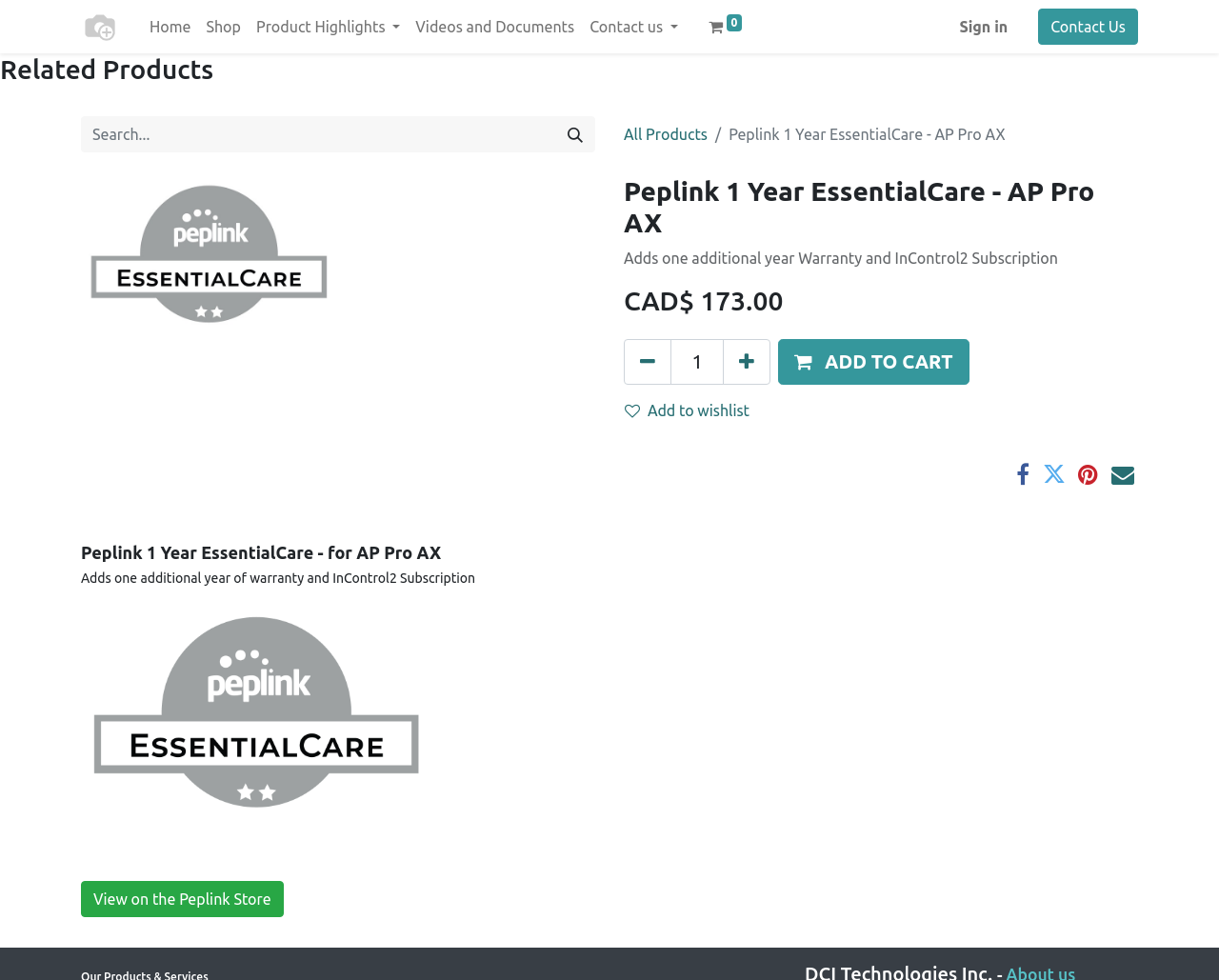Using the given description, provide the bounding box coordinates formatted as (top-left x, top-left y, bottom-right x, bottom-right y), with all values being floating point numbers between 0 and 1. Description: 0

[0.575, 0.008, 0.615, 0.047]